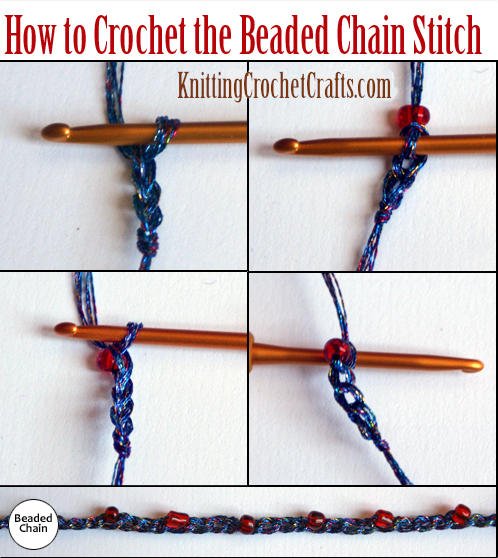How many sequential steps are illustrated?
Utilize the image to construct a detailed and well-explained answer.

The caption clearly mentions that the image features four sequential steps, illustrated clearly to guide viewers through the technique of crocheting the Beaded Chain Stitch.